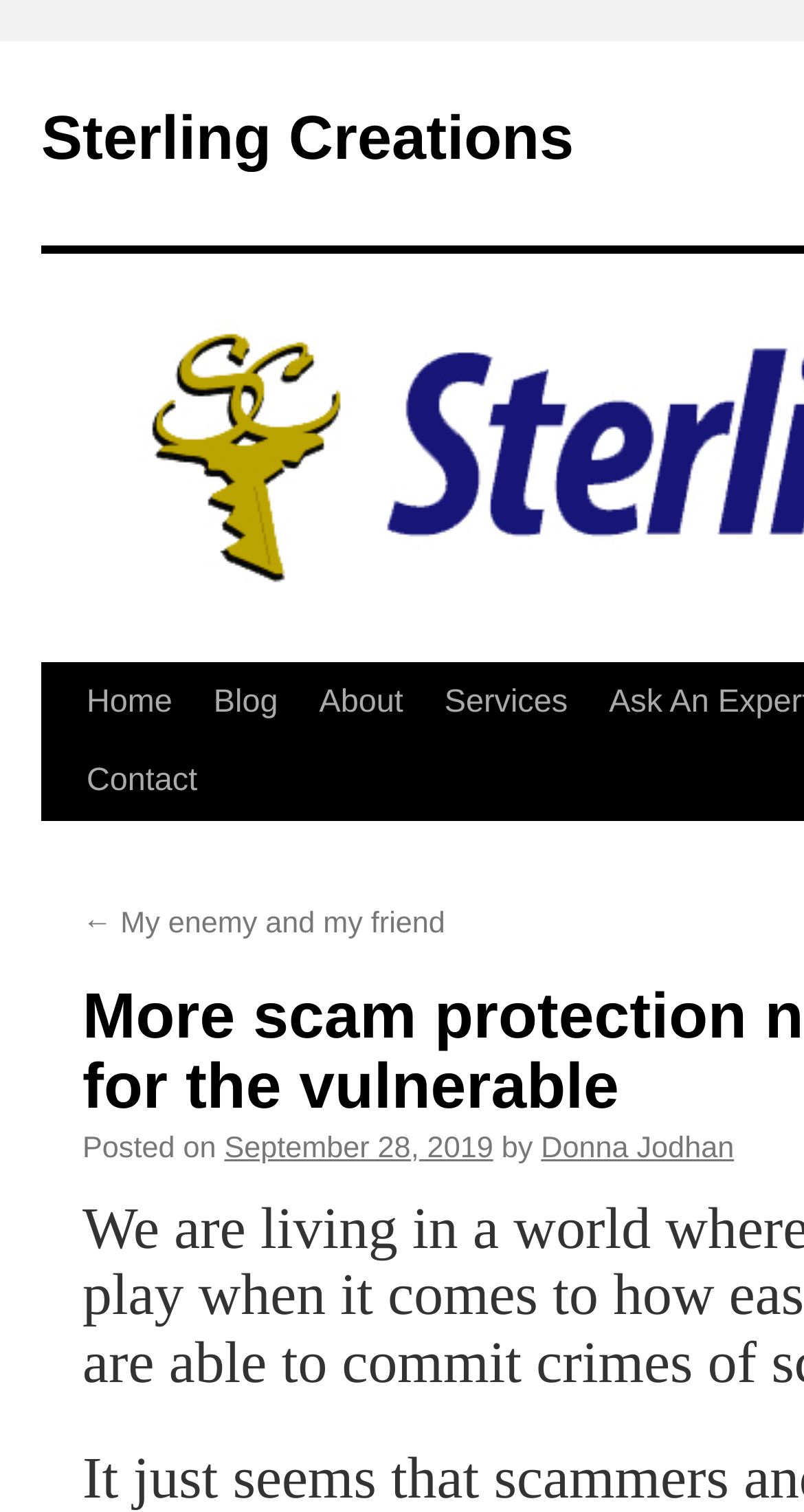Please locate the clickable area by providing the bounding box coordinates to follow this instruction: "learn about the author".

[0.673, 0.748, 0.913, 0.77]